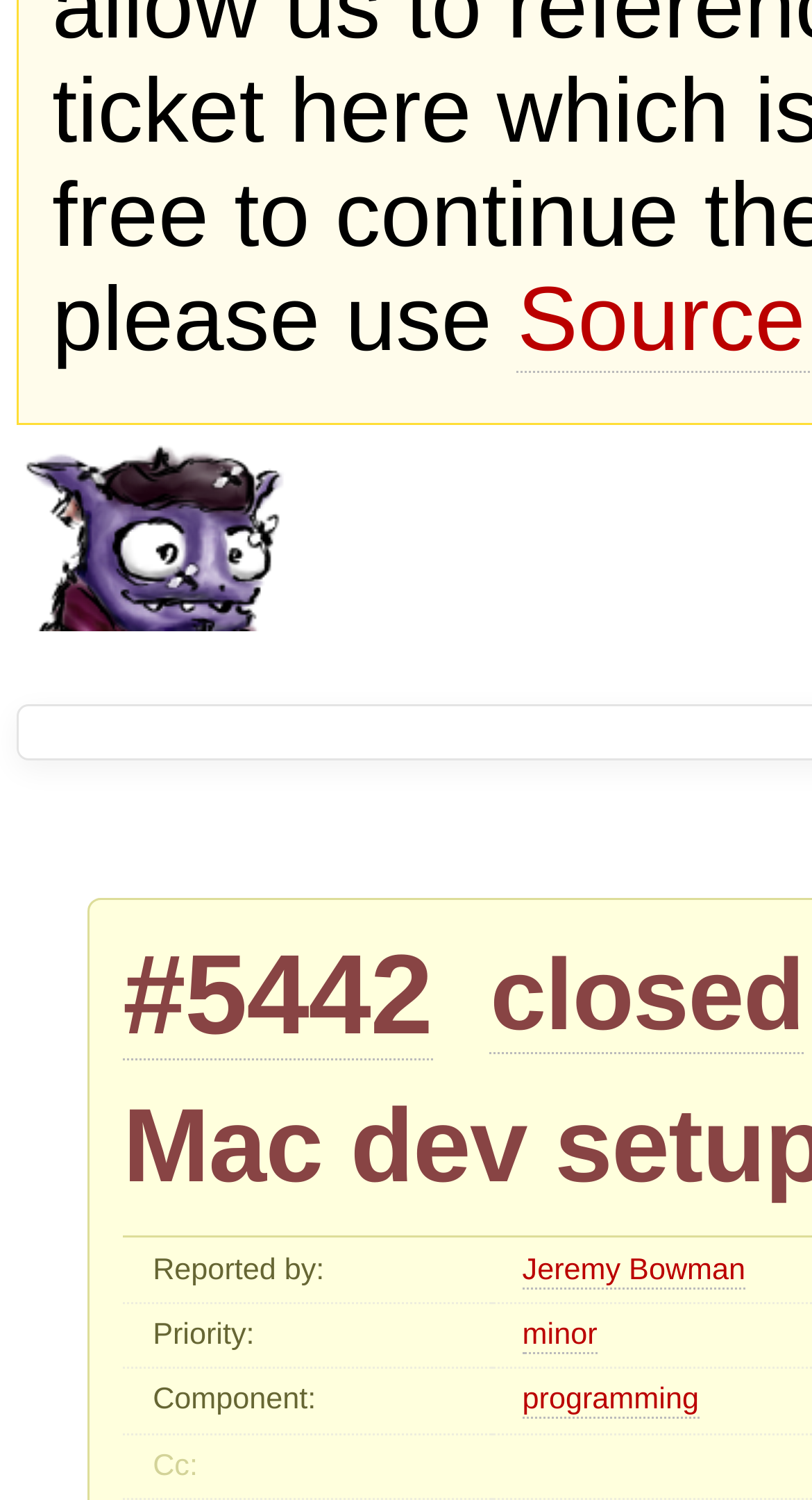Please specify the bounding box coordinates in the format (top-left x, top-left y, bottom-right x, bottom-right y), with values ranging from 0 to 1. Identify the bounding box for the UI component described as follows: minor

[0.643, 0.879, 0.735, 0.903]